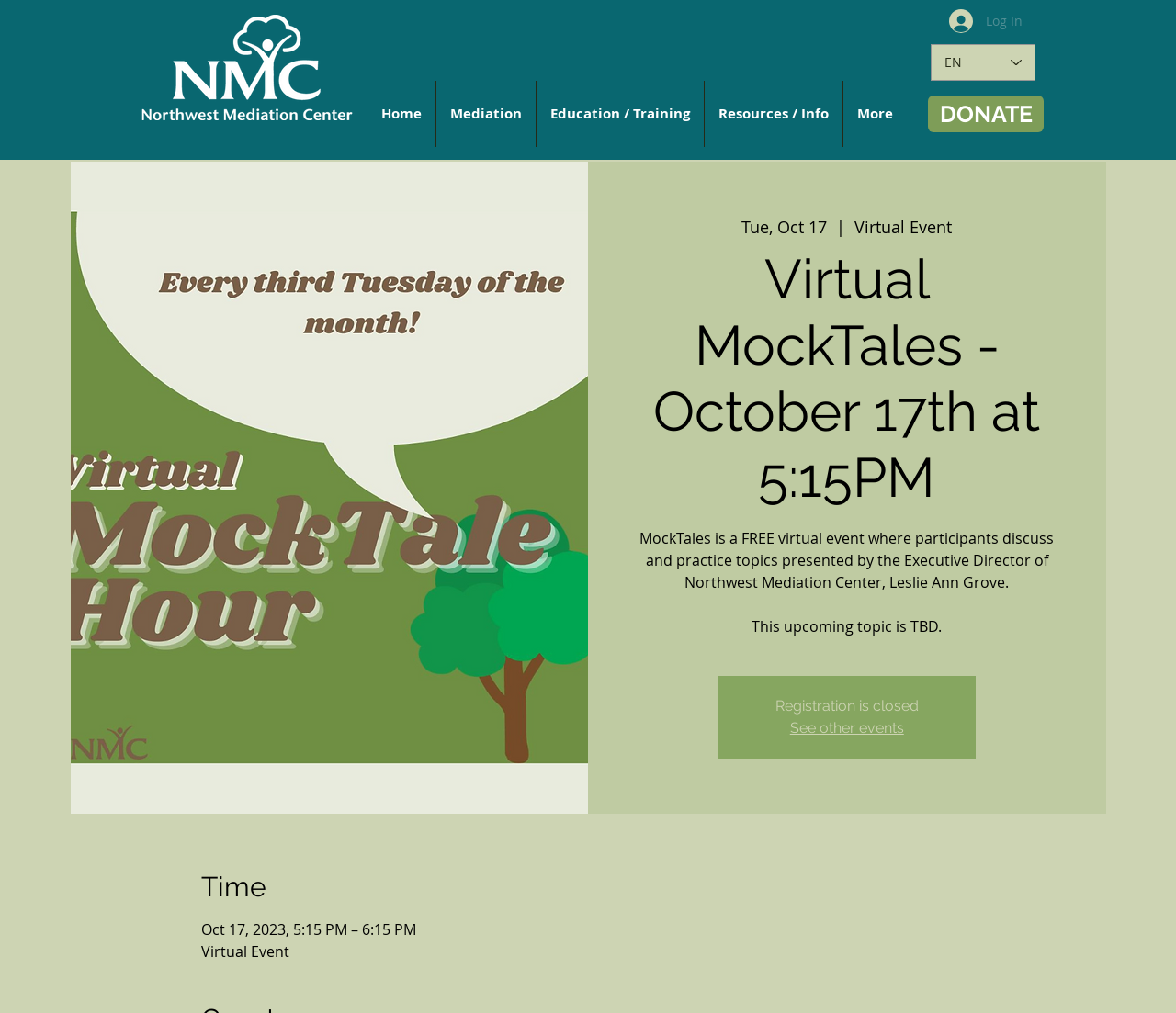What is the name of the organization? Examine the screenshot and reply using just one word or a brief phrase.

Northwest Mediation Center